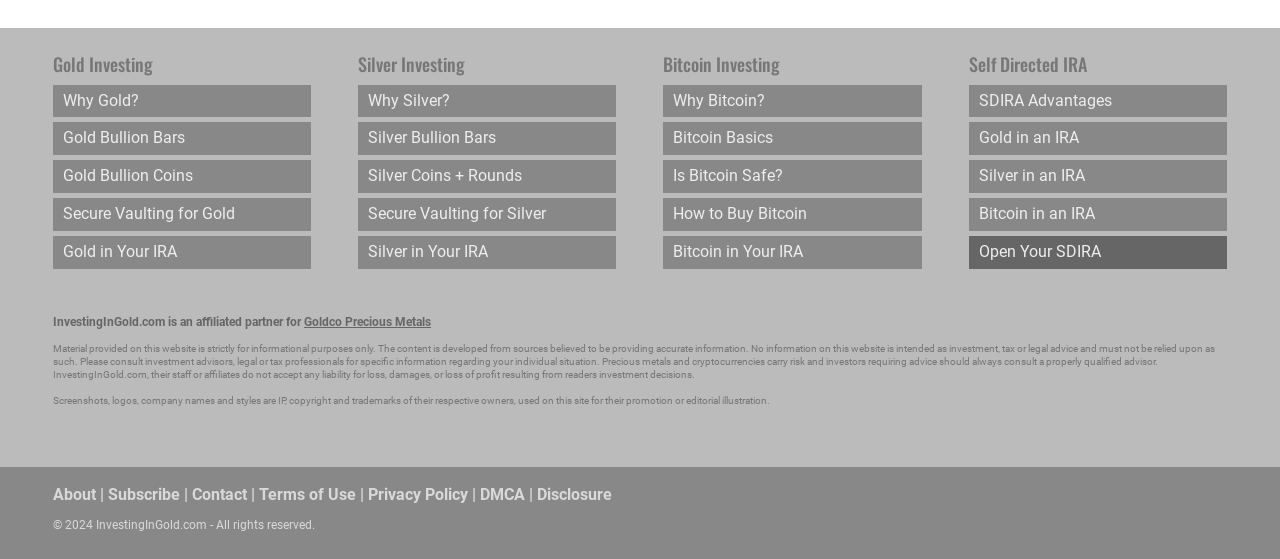Provide a brief response to the question using a single word or phrase: 
What is the purpose of the 'Secure Vaulting' links?

Storing precious metals